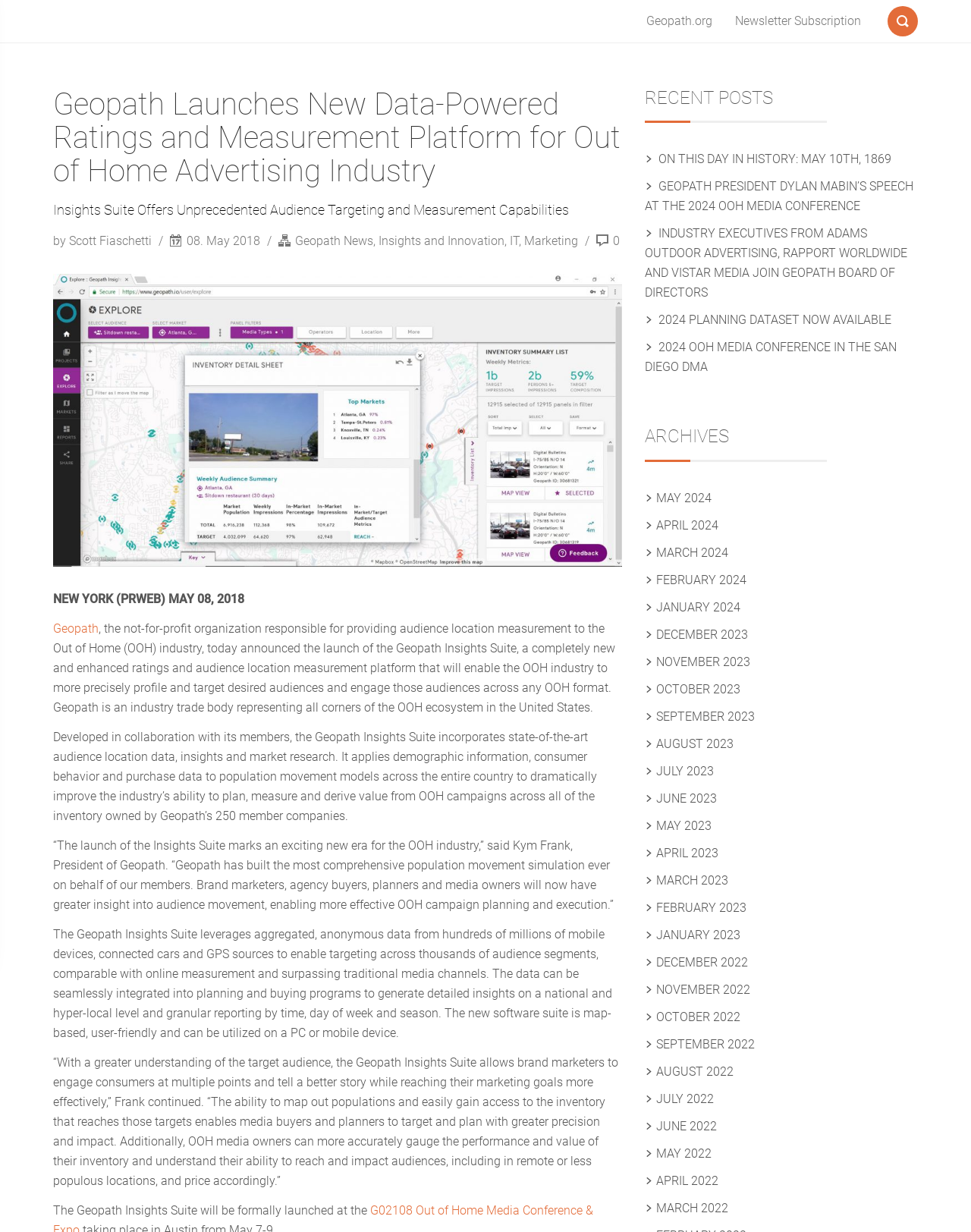Determine the bounding box coordinates for the area that should be clicked to carry out the following instruction: "Search".

[0.914, 0.0, 0.945, 0.03]